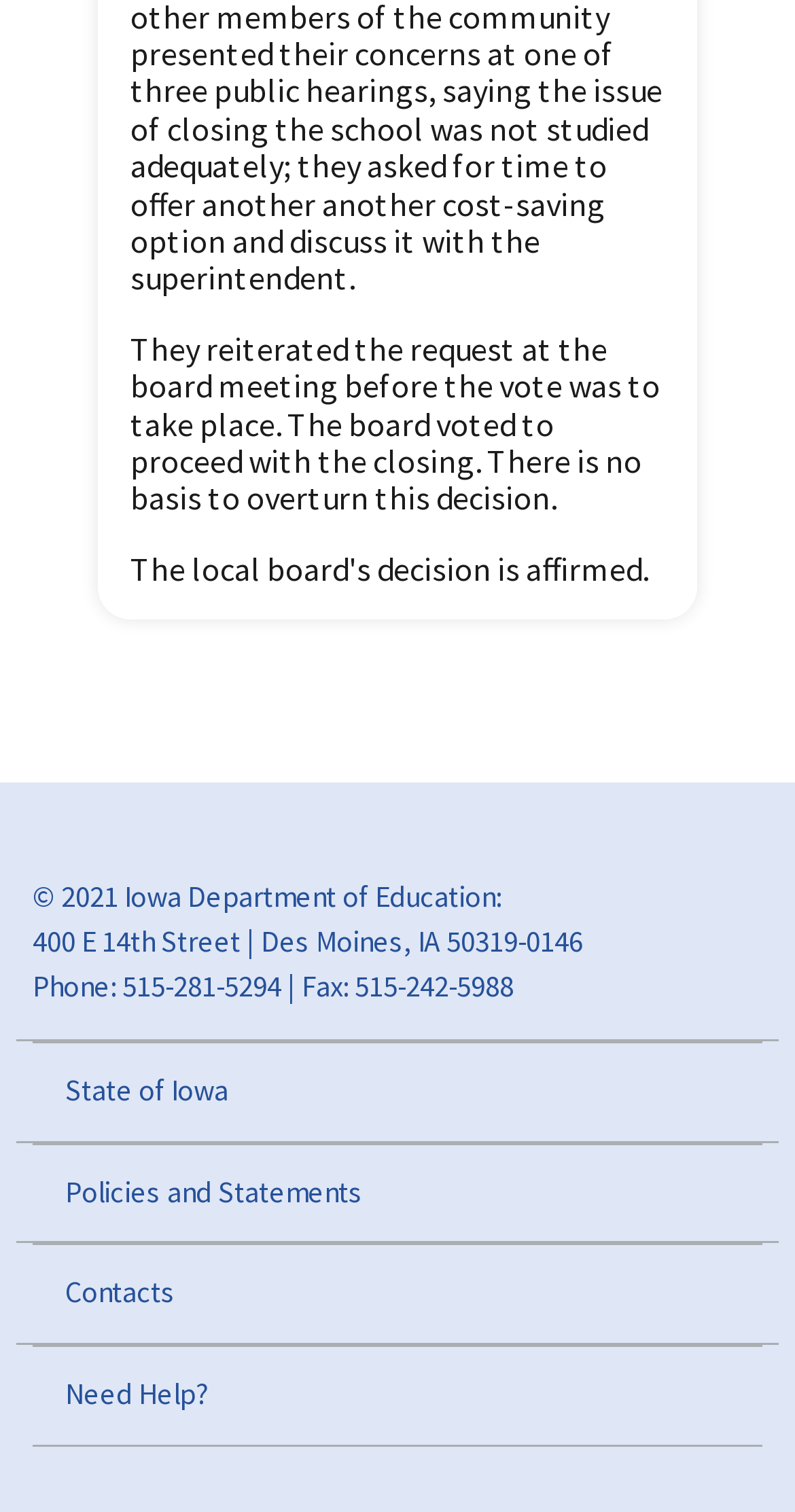What is the footer navigation section of the webpage?
Please provide a single word or phrase as the answer based on the screenshot.

State of Iowa, Policies and Statements, Contacts, Need Help?